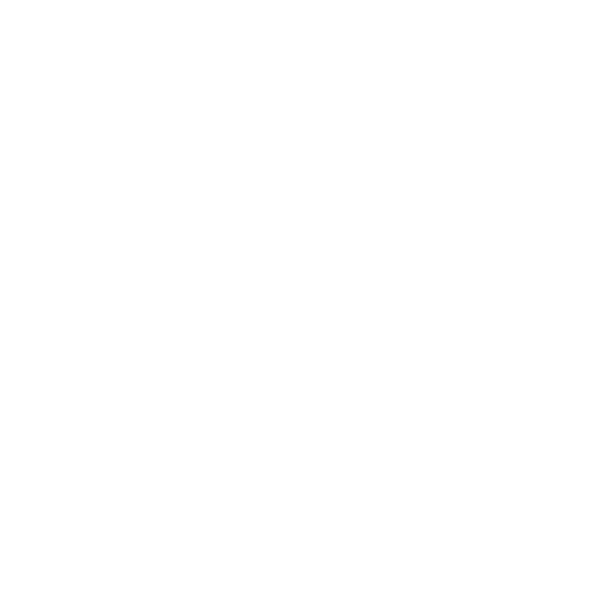Generate a comprehensive caption that describes the image.

The image depicts the "Cookies and Cream" cannabis strain from the Gas Gang dispensary, highlighting its unique character and appeal. Accompanied by a clean, minimalist design, it emphasizes the product's name and aesthetic. This strain is celebrated for its delightful flavor profile and balanced effects, making it popular among cannabis enthusiasts. The context suggests an online purchase option, inviting customers to experience this scrumptious hybrid, which promises relaxation and cerebral stimulation. The overall presentation aligns with the modern cannabis market, focusing on quality and consumer experience.